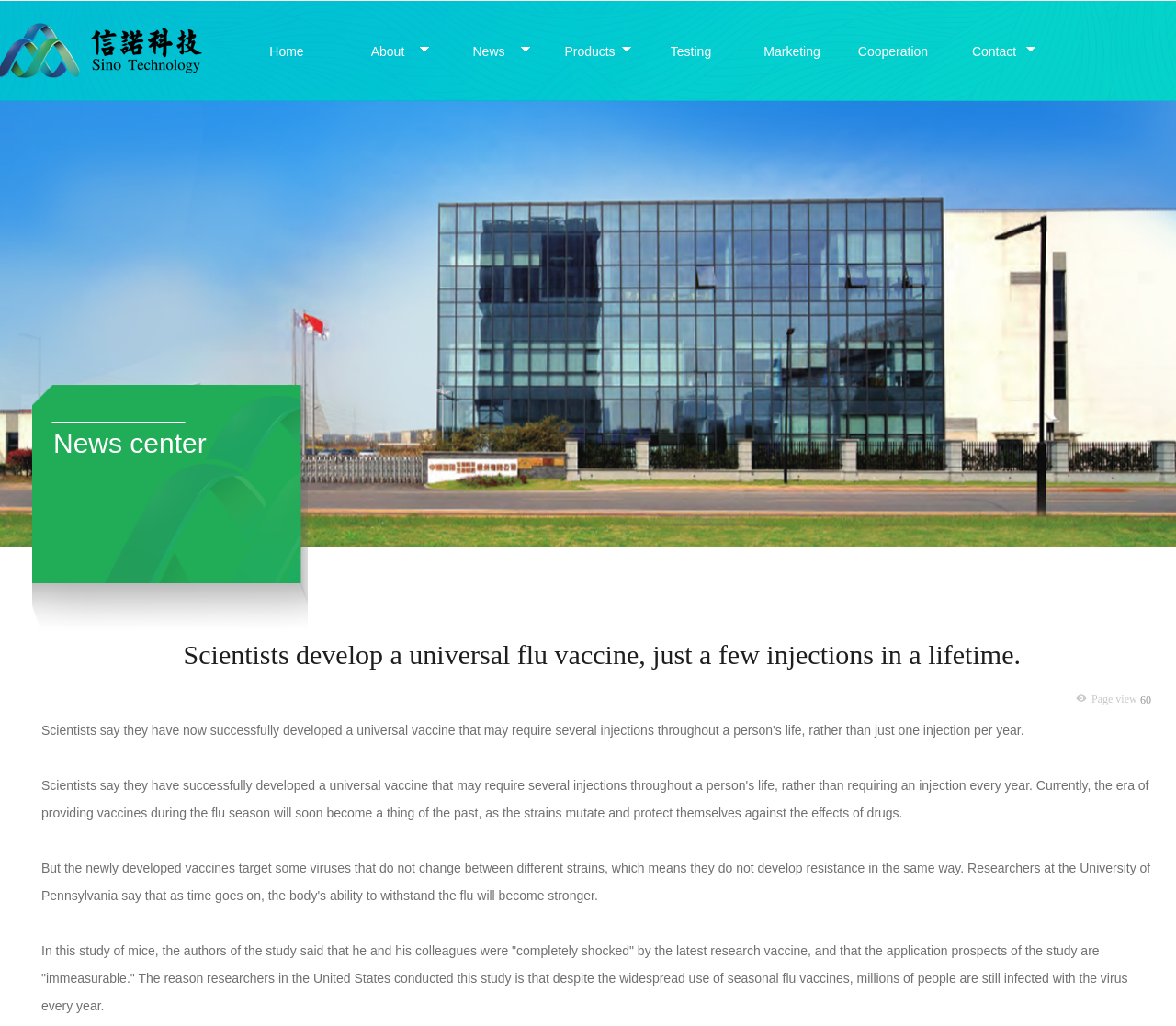What is the name of the company mentioned on the webpage?
Use the information from the image to give a detailed answer to the question.

By looking at the root element, I can see that the company name is mentioned as Zhongchong Sino Biological Technology Co.,Ltd, which is likely the company that developed the universal flu vaccine.